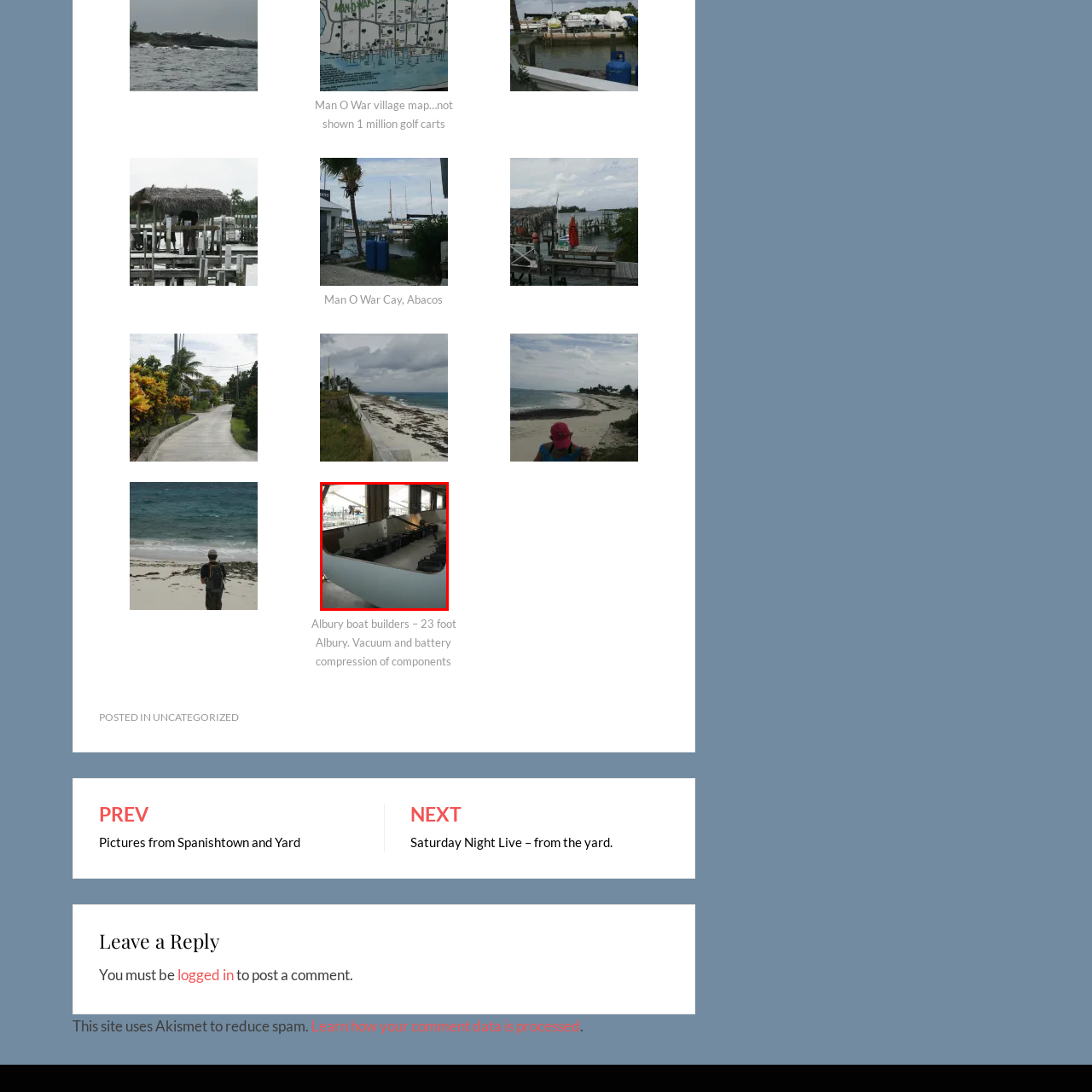What type of construction techniques are emphasized in this setting?
Look closely at the image contained within the red bounding box and answer the question in detail, using the visual information present.

The caption emphasizes the dual focus on both traditional boat-building techniques and modern innovations, such as vacuum and battery compression processes used for manufacturing the components, highlighting the blend of old and new techniques in marine construction.